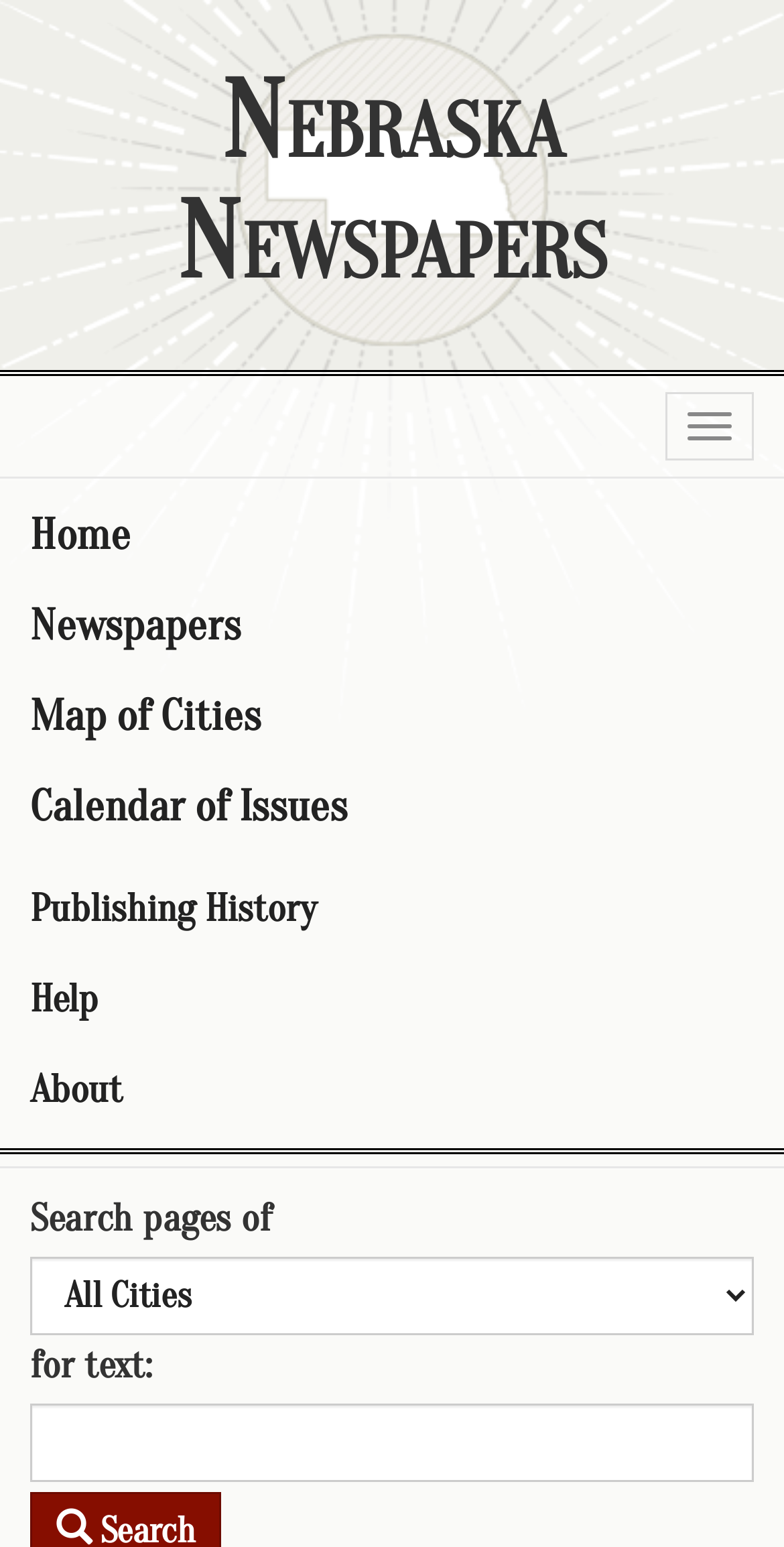Indicate the bounding box coordinates of the element that needs to be clicked to satisfy the following instruction: "Search for text". The coordinates should be four float numbers between 0 and 1, i.e., [left, top, right, bottom].

[0.038, 0.907, 0.962, 0.958]